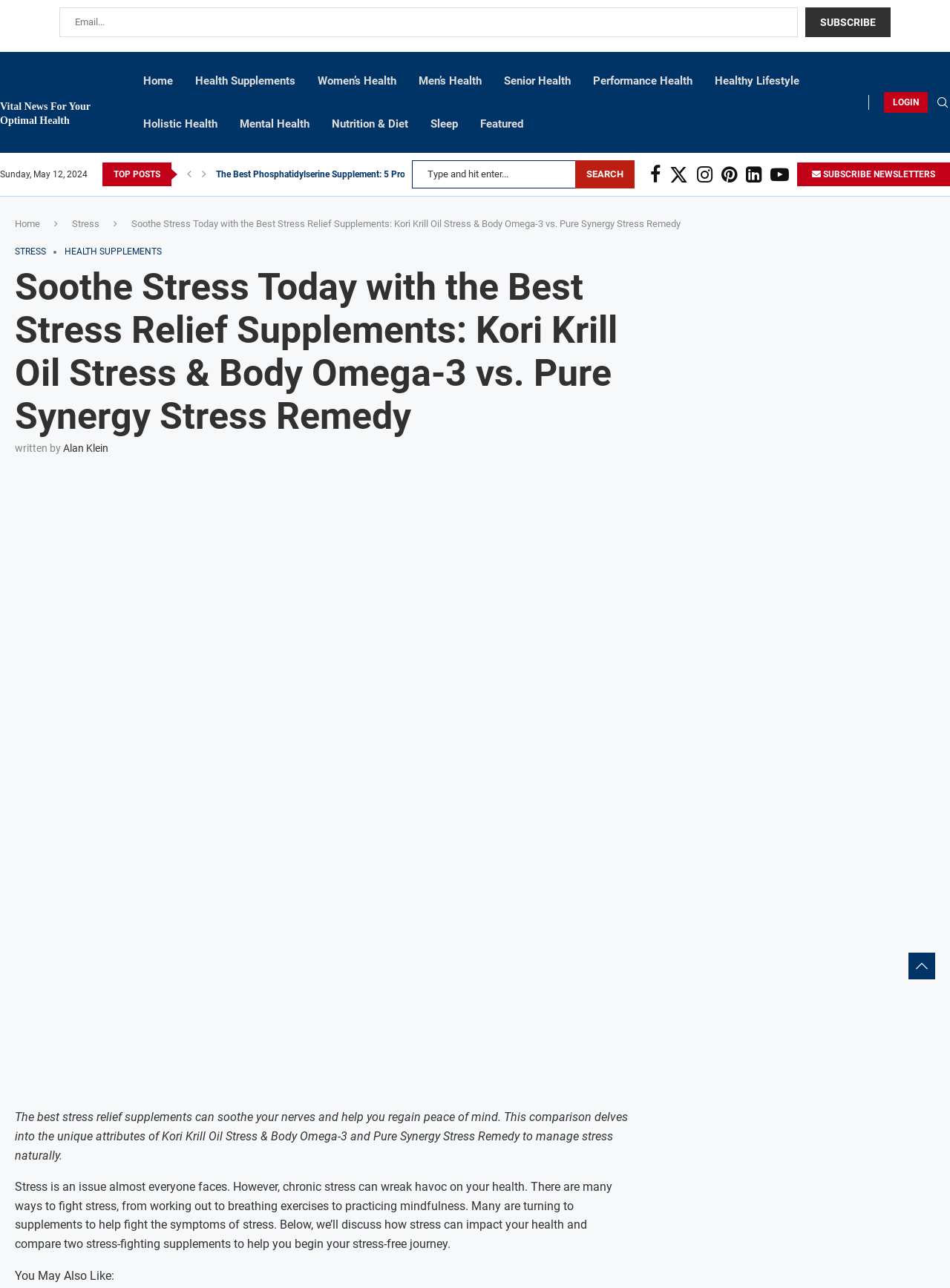Can you specify the bounding box coordinates of the area that needs to be clicked to fulfill the following instruction: "Learn about stress relief supplements"?

[0.016, 0.206, 0.664, 0.34]